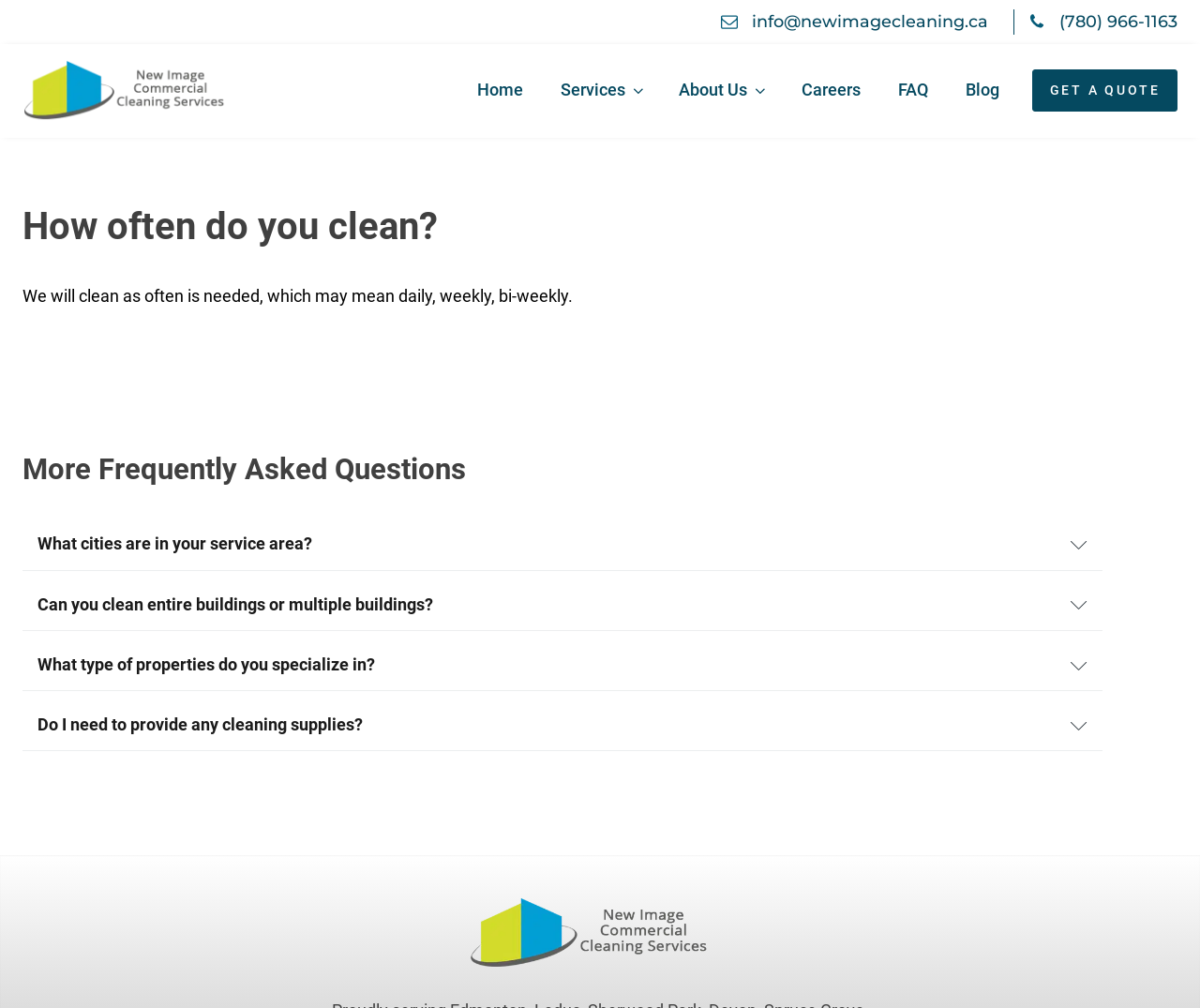Please find the bounding box coordinates of the element that must be clicked to perform the given instruction: "Visit the 'Home' page". The coordinates should be four float numbers from 0 to 1, i.e., [left, top, right, bottom].

[0.382, 0.068, 0.451, 0.111]